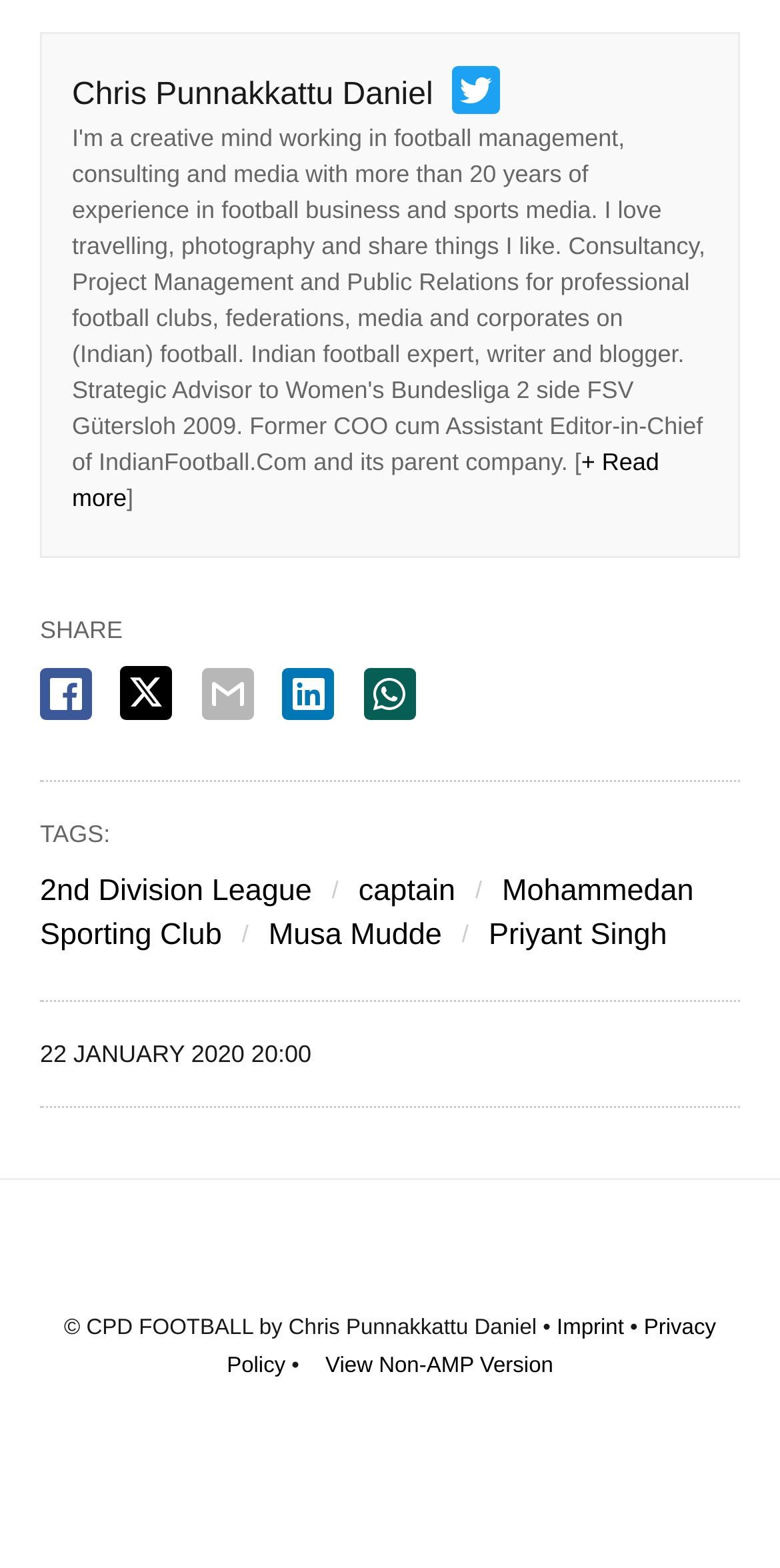Please provide a one-word or phrase answer to the question: 
What is the name of the author?

Chris Punnakkattu Daniel